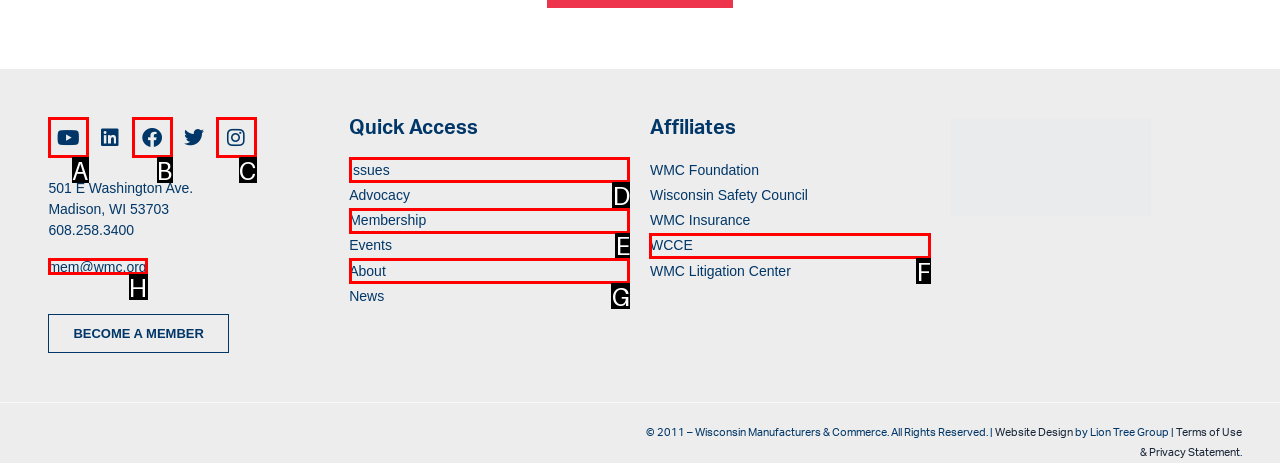Which HTML element should be clicked to fulfill the following task: Contact via email?
Reply with the letter of the appropriate option from the choices given.

H